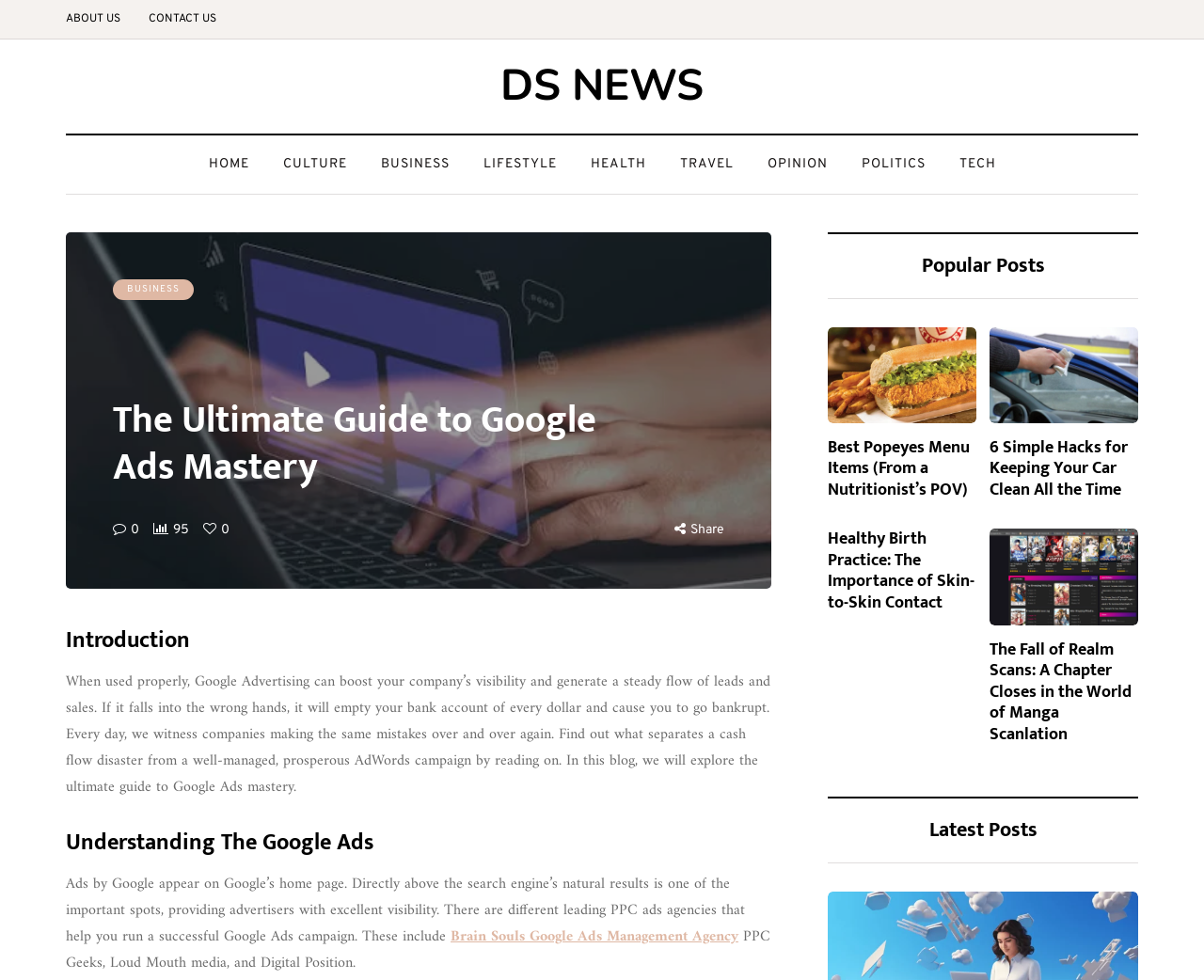Provide a thorough description of this webpage.

This webpage is titled "The Ultimate Guide to Google Ads Mastery – DS News". At the top, there are several links to different sections of the website, including "ABOUT US", "CONTACT US", "HOME", and various categories like "CULTURE", "BUSINESS", and "HEALTH". 

Below these links, there is a prominent heading "The Ultimate Guide to Google Ads Mastery" followed by a brief introduction to the topic of Google Ads. The introduction explains the importance of using Google Ads properly to avoid financial losses.

The main content of the webpage is divided into sections, starting with "Introduction" and followed by "Understanding The Google Ads". These sections provide detailed information about Google Ads, including how they appear on Google's home page and the role of PPC ads agencies in running successful campaigns.

On the right side of the webpage, there is a section titled "Popular Posts" that lists several articles with headings like "Best Popeyes Menu Items (From a Nutritionist’s POV)" and "6 Simple Hacks for Keeping Your Car Clean All the Time". Each of these articles has a corresponding link.

Further down, there is another section titled "Latest Posts" that lists more articles, including "The Fall of Realm Scans: A Chapter Closes in the World of Manga Scanlation".